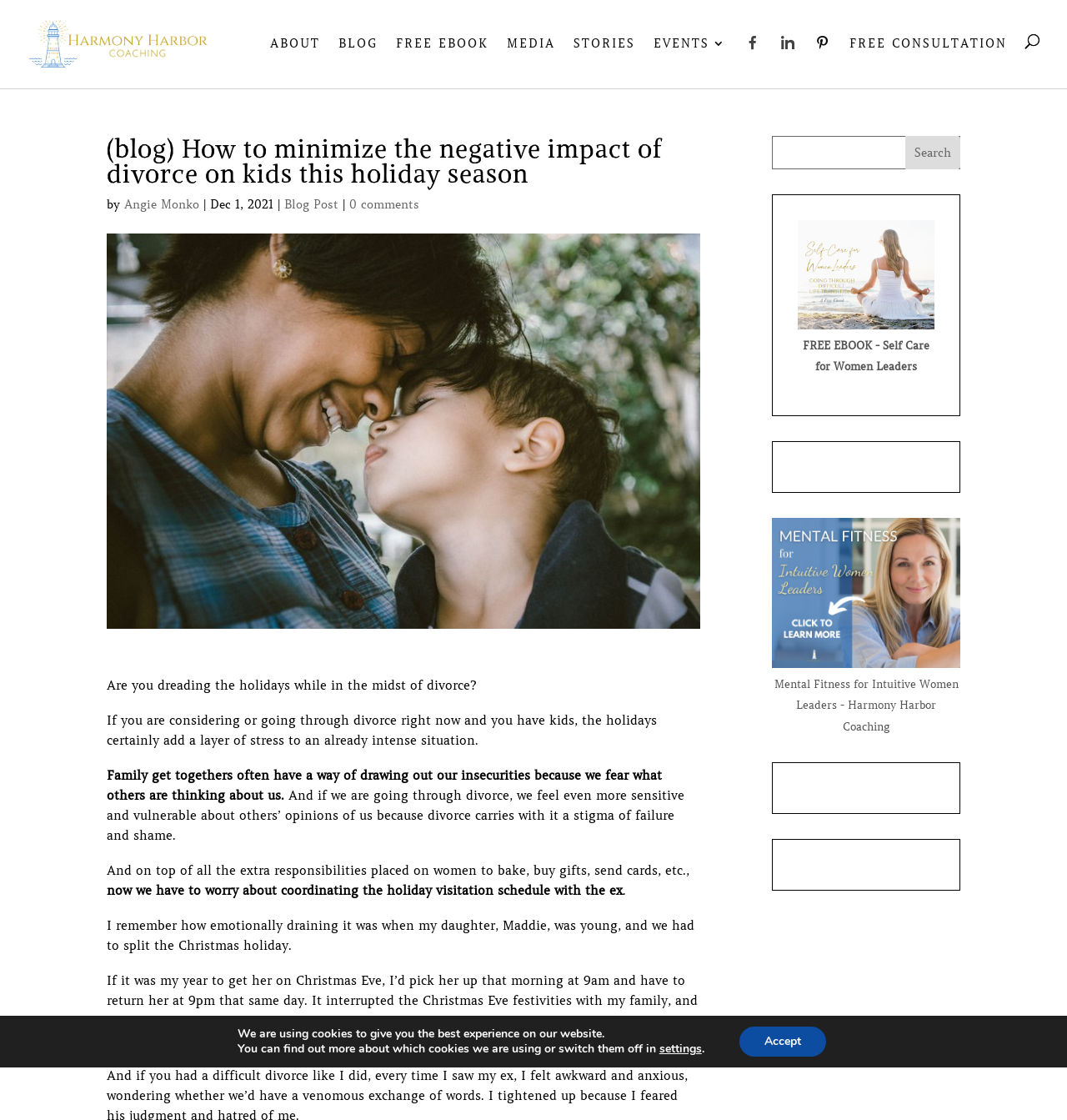Locate the bounding box coordinates of the area to click to fulfill this instruction: "Click the 'FREE EBOOK' link at the top". The bounding box should be presented as four float numbers between 0 and 1, in the order [left, top, right, bottom].

[0.371, 0.031, 0.458, 0.079]